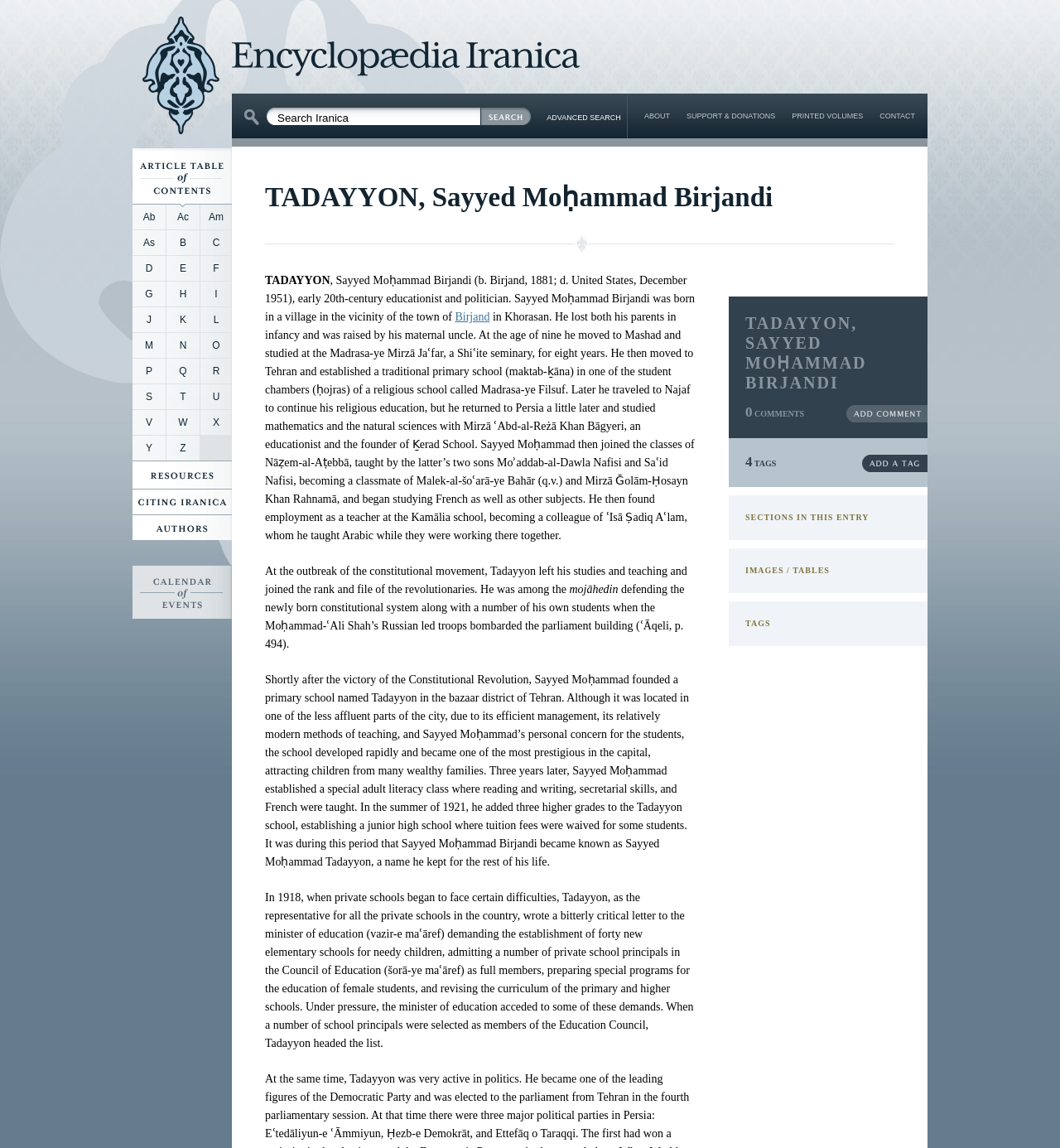Consider the image and give a detailed and elaborate answer to the question: 
What is the year of birth of Sayyed Moḥammad Birjandi?

I found the answer by reading the static text elements that describe Sayyed Moḥammad's life and achievements, specifically the part that mentions he was born in 1881.